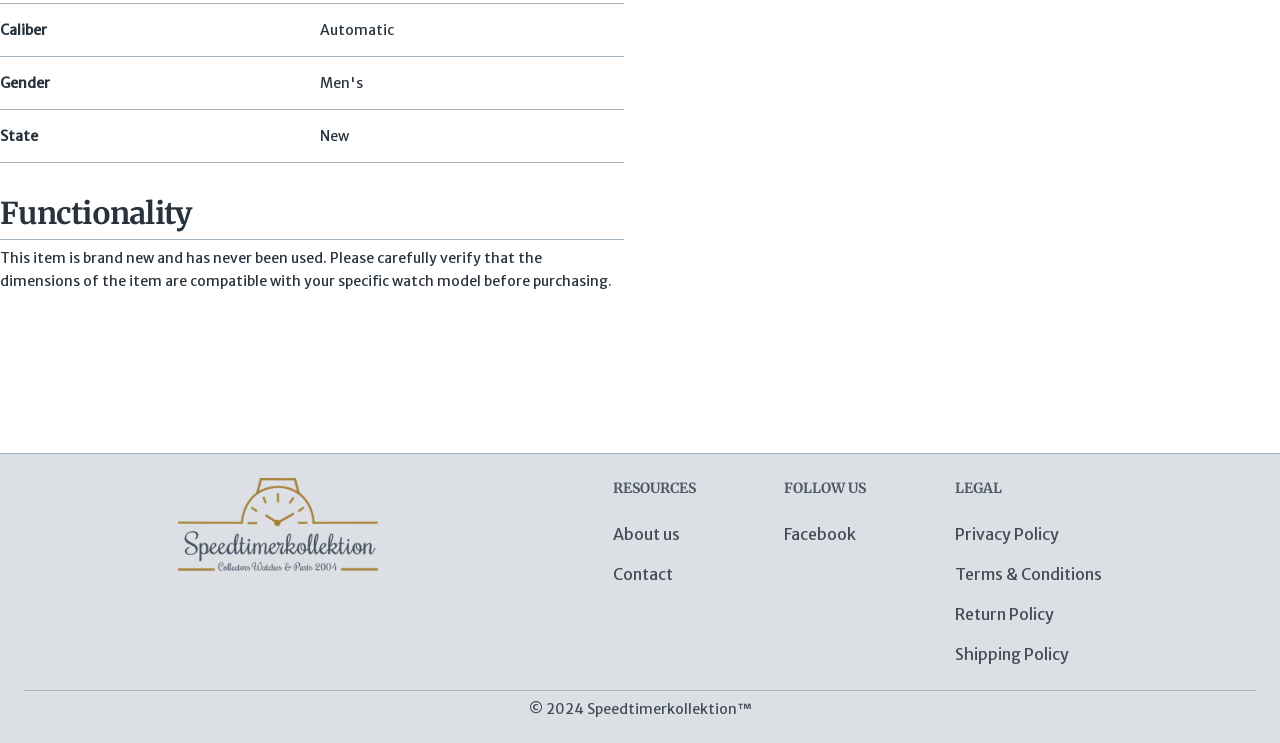Provide the bounding box coordinates for the area that should be clicked to complete the instruction: "Click the 'Facebook' link".

[0.612, 0.705, 0.669, 0.732]